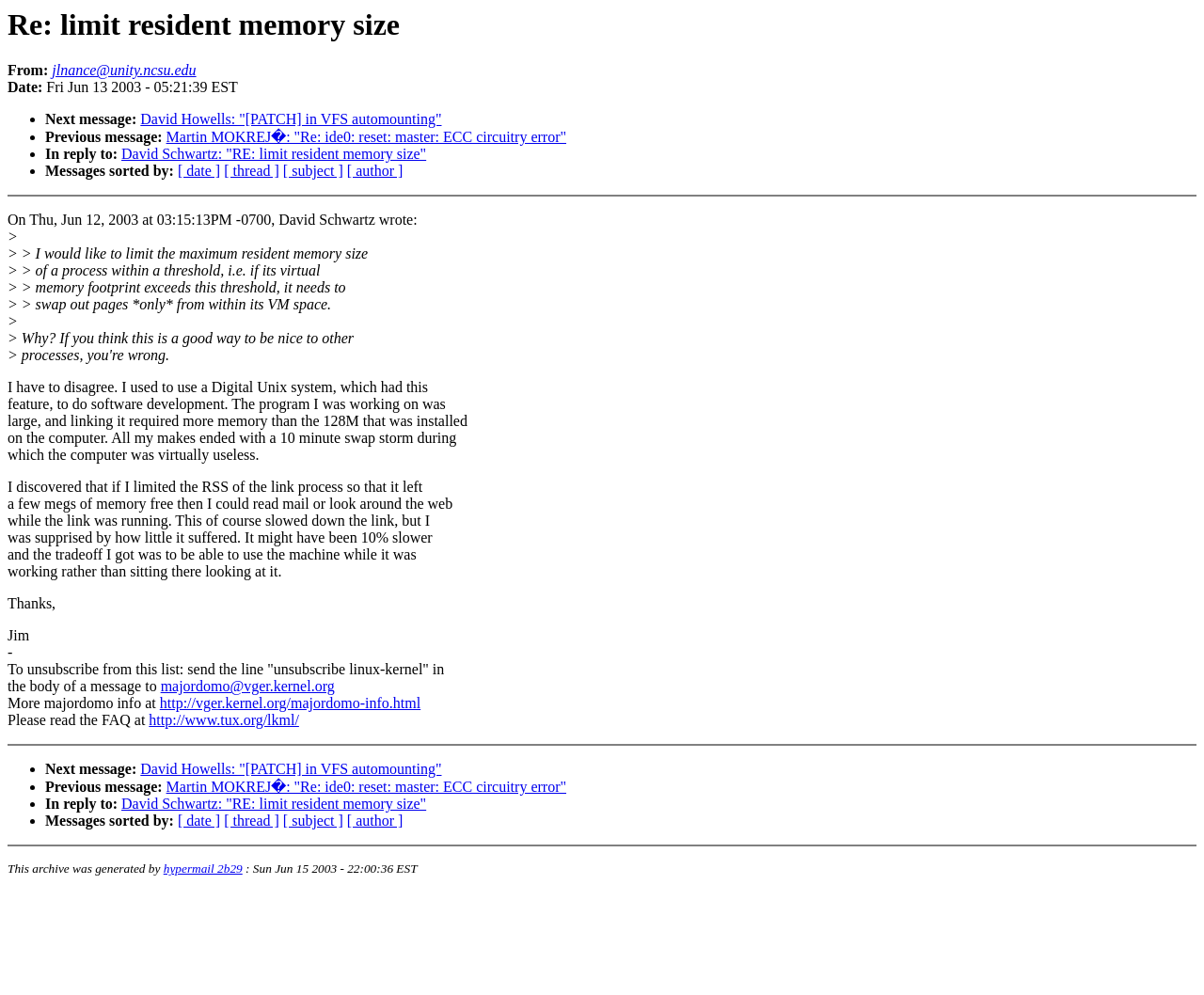Locate the bounding box coordinates of the element that should be clicked to fulfill the instruction: "View FAQ".

[0.124, 0.716, 0.248, 0.732]